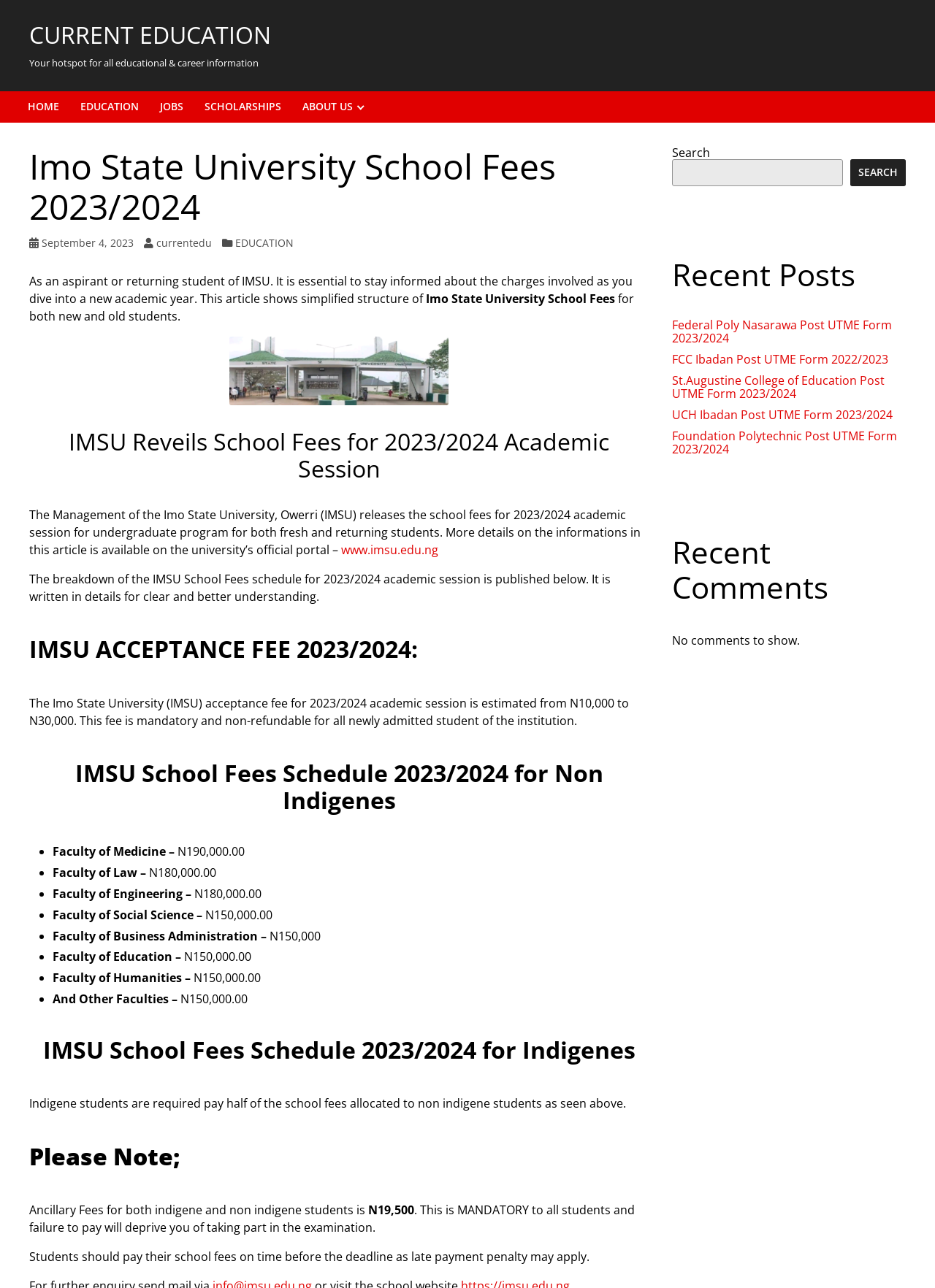What is the school fees for IMSU Faculty of Medicine?
Using the image, elaborate on the answer with as much detail as possible.

The answer can be found in the IMSU School Fees Schedule 2023/2024 for Non Indigenes section, where it is listed that the Faculty of Medicine has a school fee of N190,000.00.